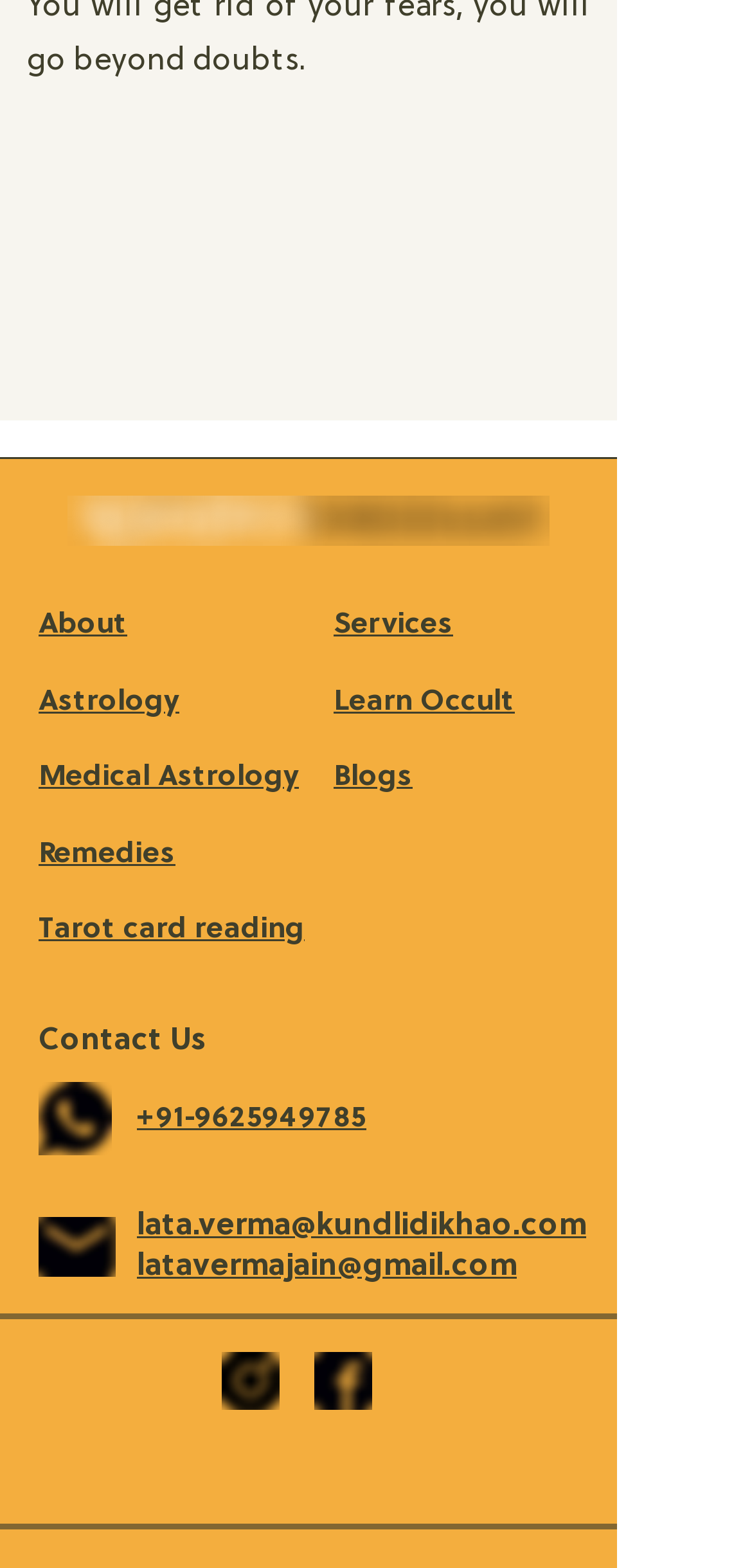How many main categories are there in the top menu?
Look at the image and answer with only one word or phrase.

7